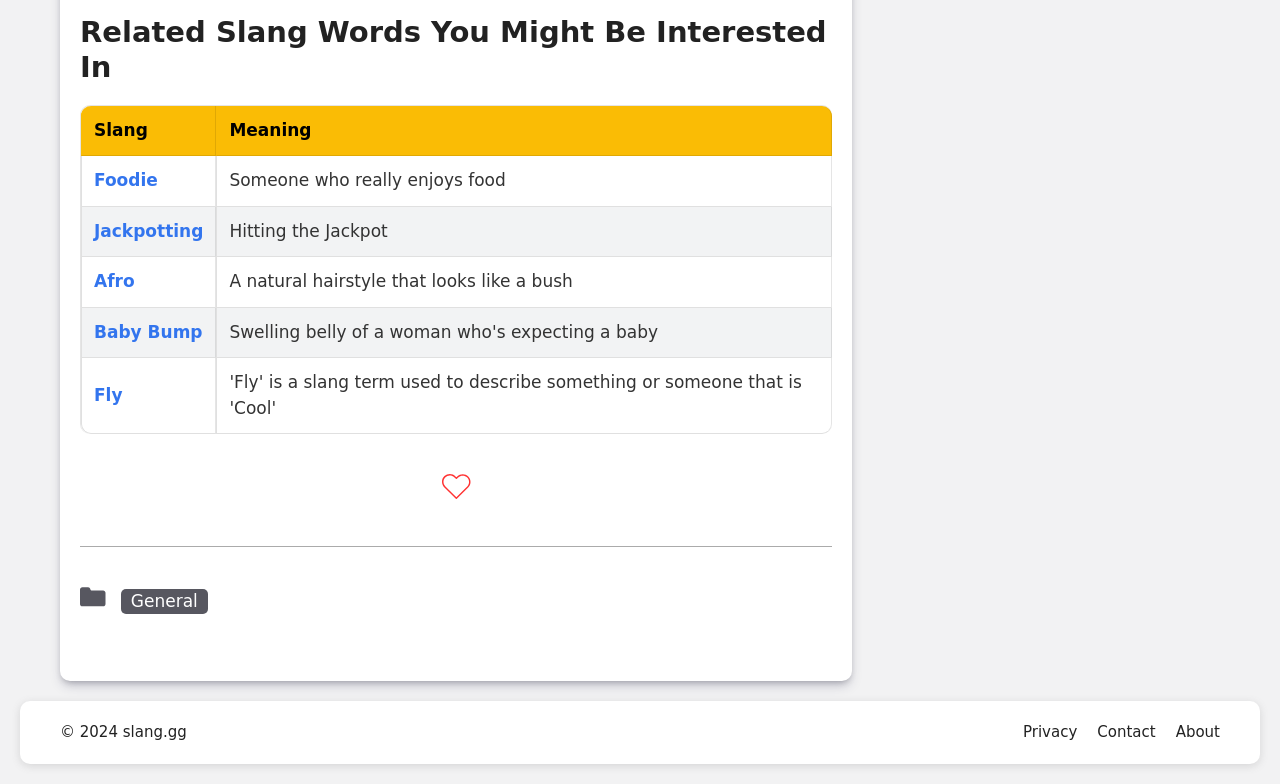Locate the coordinates of the bounding box for the clickable region that fulfills this instruction: "Visit the 'About' page".

[0.918, 0.922, 0.953, 0.945]